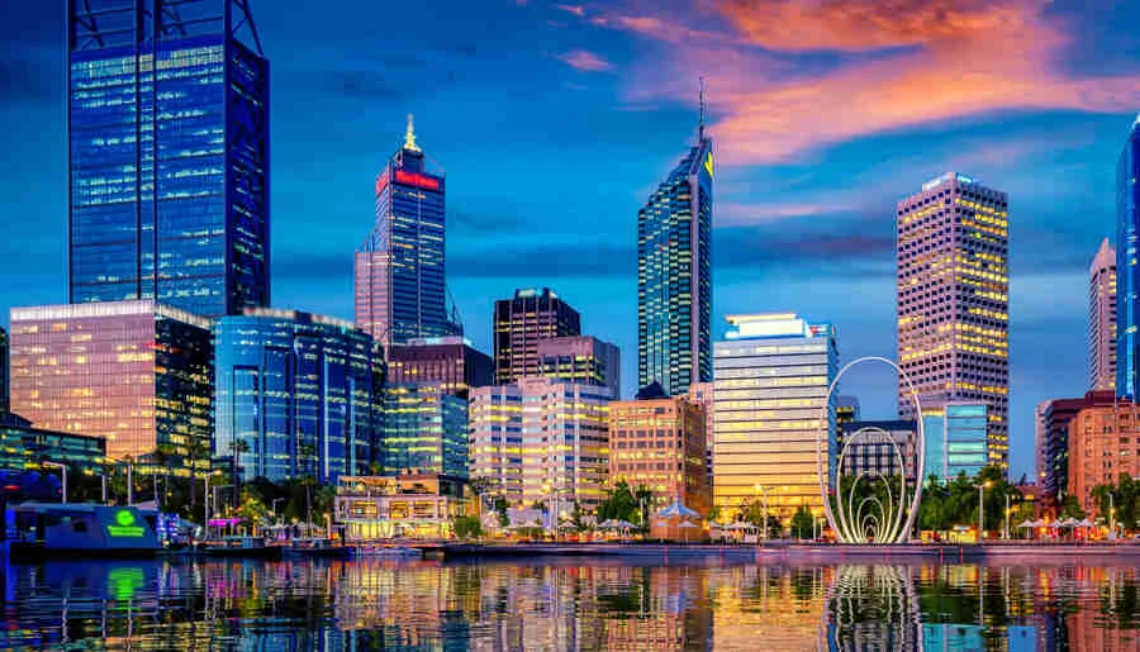What is the dominant color of the backdrop?
Based on the visual, give a brief answer using one word or a short phrase.

Deep blue